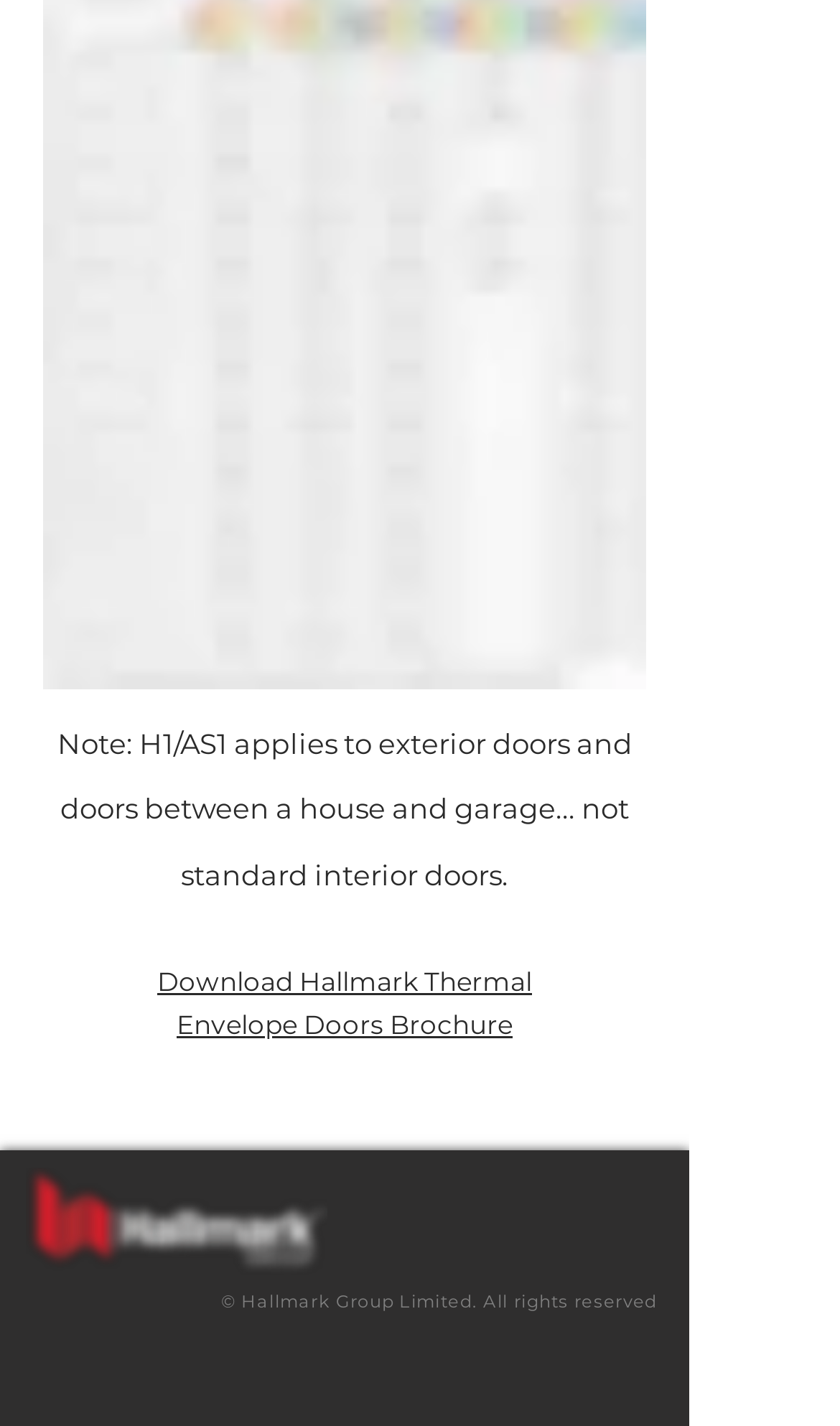Can you give a detailed response to the following question using the information from the image? What is the copyright statement on the webpage?

The StaticText element at the bottom of the page displays the copyright statement '© Hallmark Group Limited. All rights reserved'.